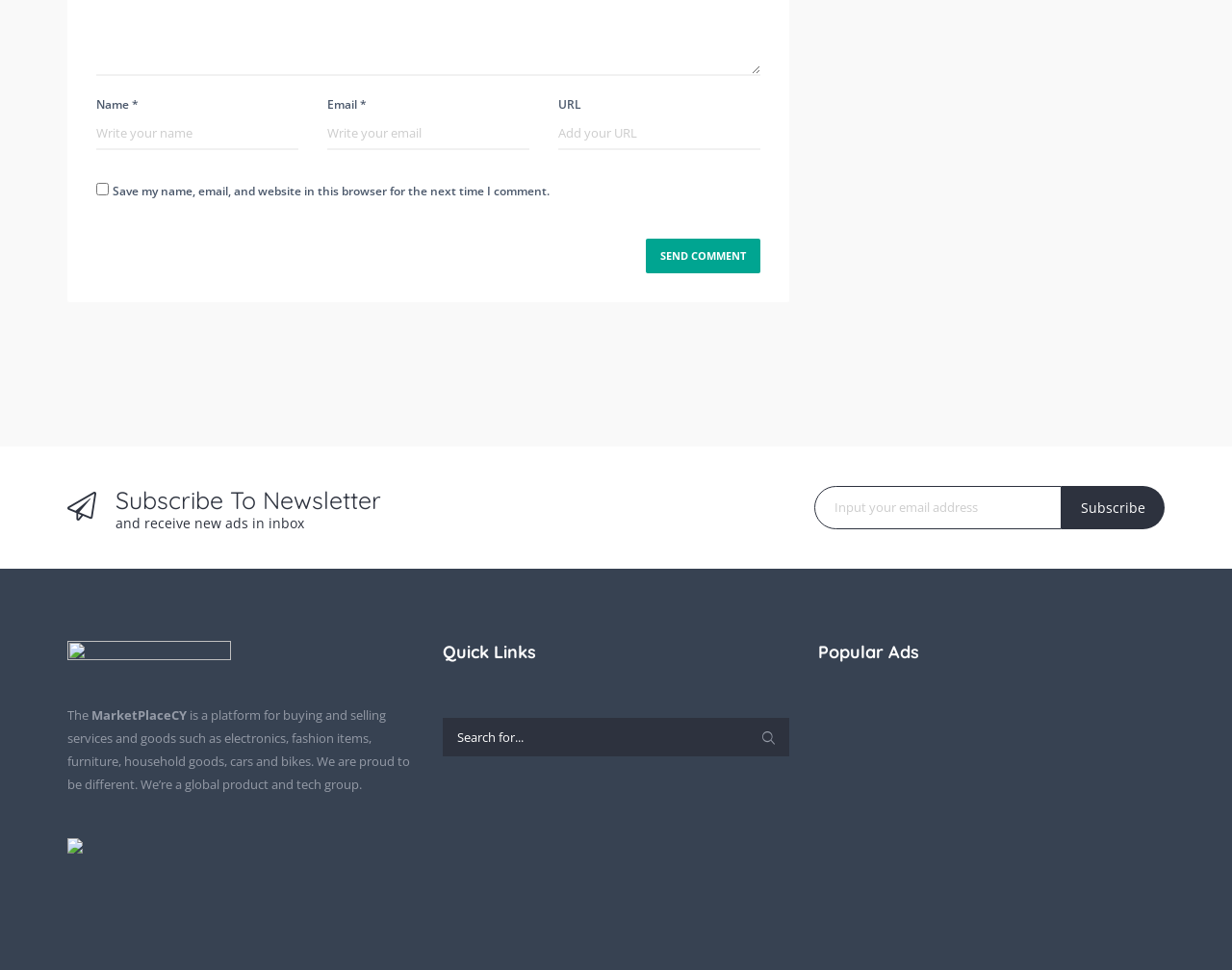Please answer the following question as detailed as possible based on the image: 
What is the name of the newsletter subscription section?

The heading above the email input field and 'Subscribe' button is 'Subscribe To Newsletter', which indicates that this is the name of the newsletter subscription section.